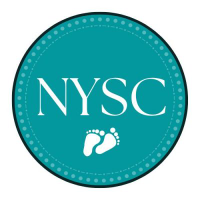What do the two small footprints in the logo represent?
Answer the question using a single word or phrase, according to the image.

surrogacy and family